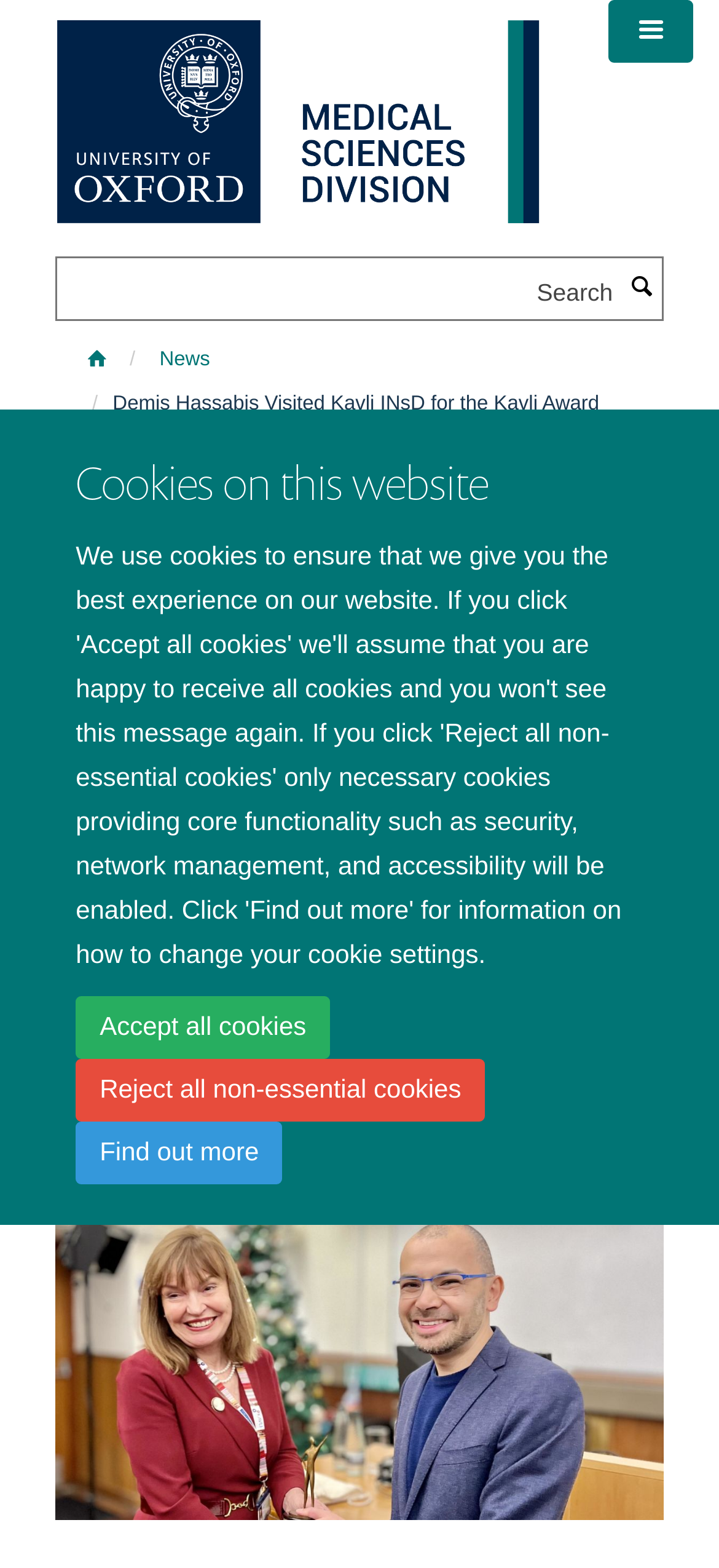Construct a thorough caption encompassing all aspects of the webpage.

The webpage is about Demis Hassabis' visit to the Kavli INsD for the Kavli Award Lecture 2022 at the University of Oxford, Medical Sciences Division. At the top left corner, there is a link to skip to the main content. Below it, there is a heading about cookies on the website, accompanied by three links to manage cookie preferences. To the right of the cookies section, there is a link to the University of Oxford, Medical Sciences Division, along with its logo.

On the top right corner, there is a button to toggle the menu. Below it, there is a search bar with a search button. To the right of the search bar, there are two links, one with a icon and another labeled "News".

The main content of the webpage starts with a heading that repeats the title of the webpage. Below it, there is a share link with an icon. The main text of the webpage is divided into sections, with headings and paragraphs. The first section is about Demis Hassabis' talk, where he mentioned solving the protein folding problem with AlphaFold. The text explains that people have been working on this problem for 50 years, which was first articulated by Nobel Prize winner Christian Anfinsen.

Below the text, there is a large figure that takes up most of the width of the webpage, which is an image of Demis Hassabis accepting the Kavli Award.